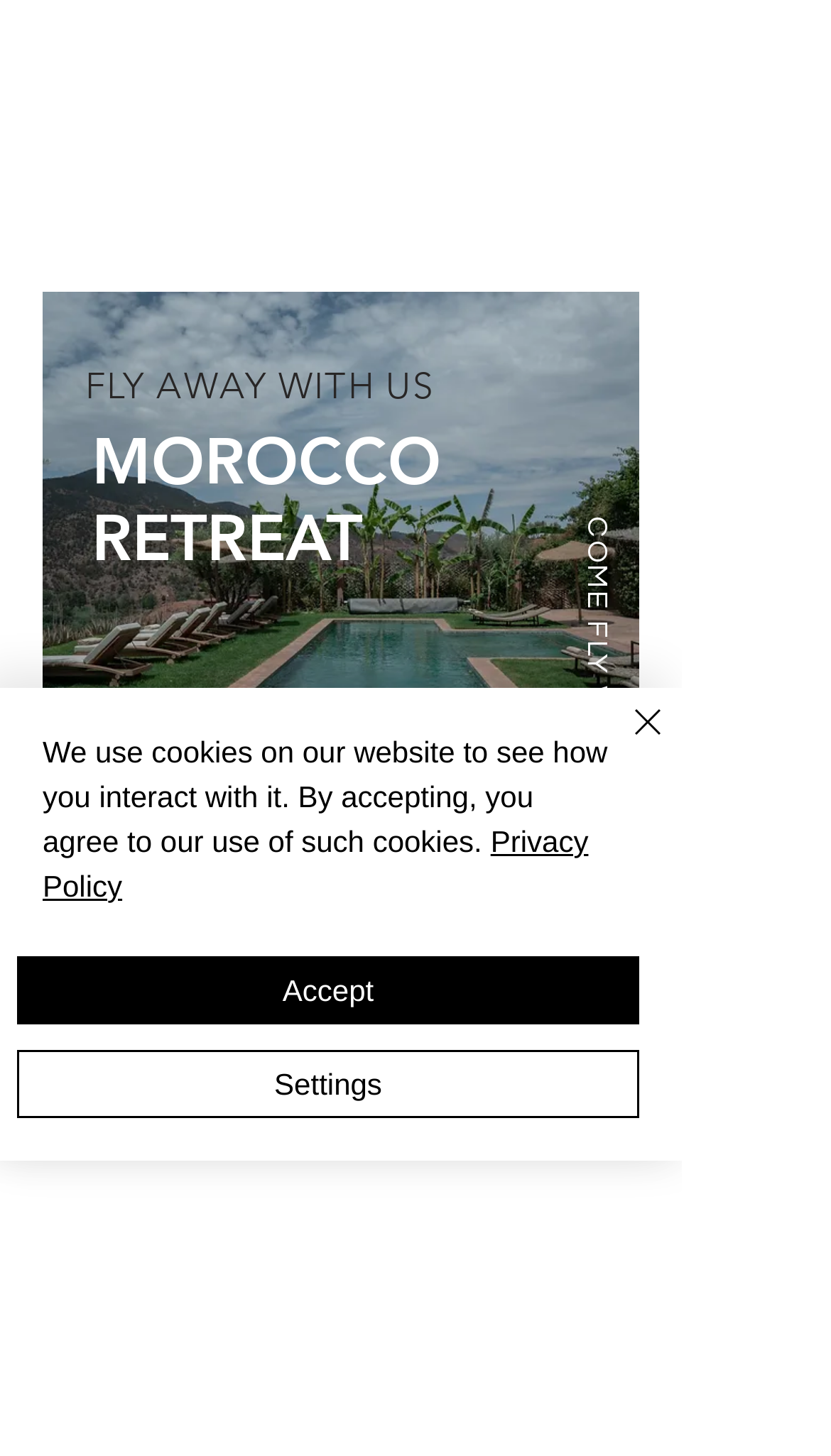What is the purpose of the 'Close' button? Refer to the image and provide a one-word or short phrase answer.

To close the alert